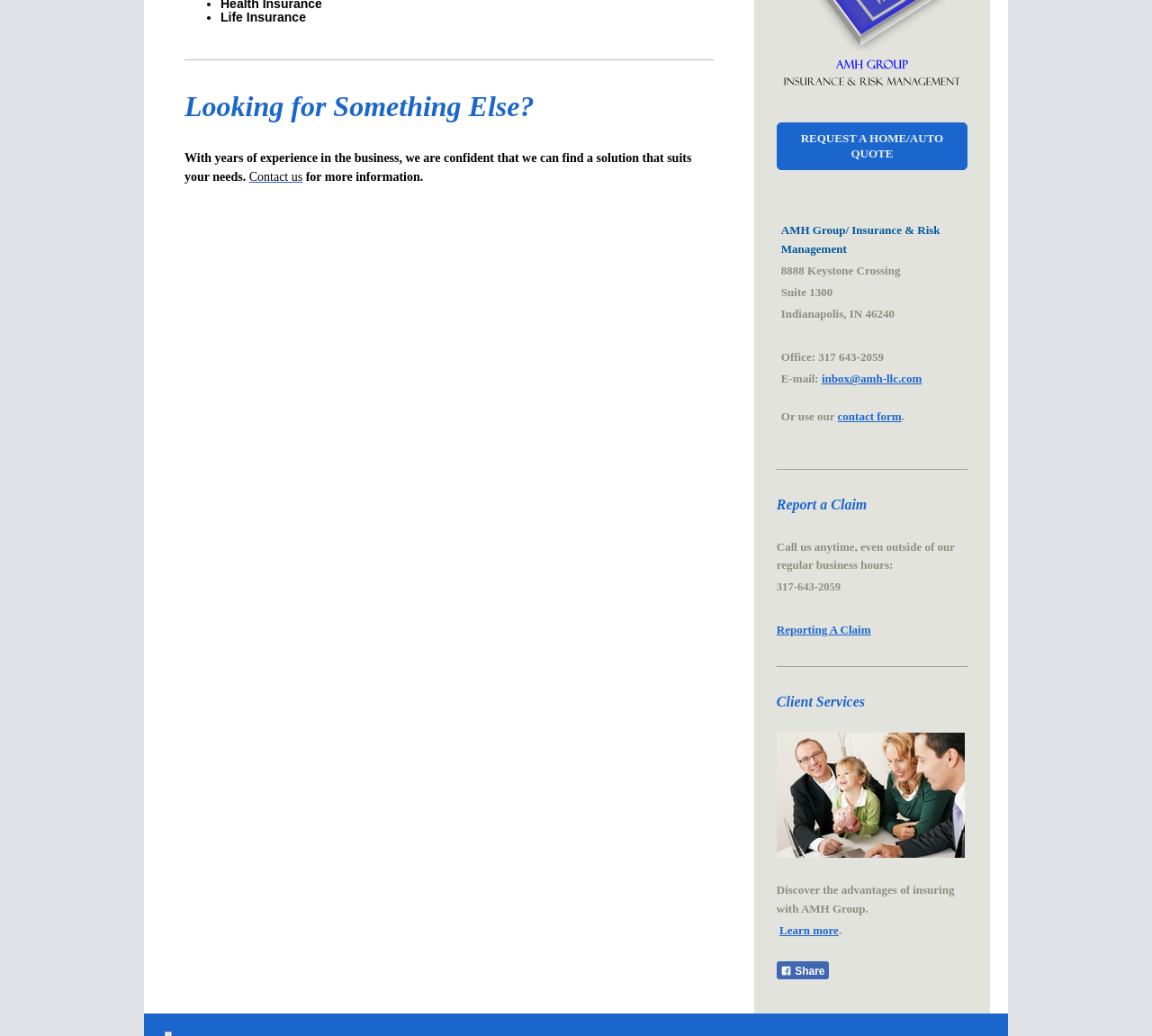Extract the bounding box for the UI element that matches this description: "contact form".

[0.727, 0.395, 0.783, 0.408]